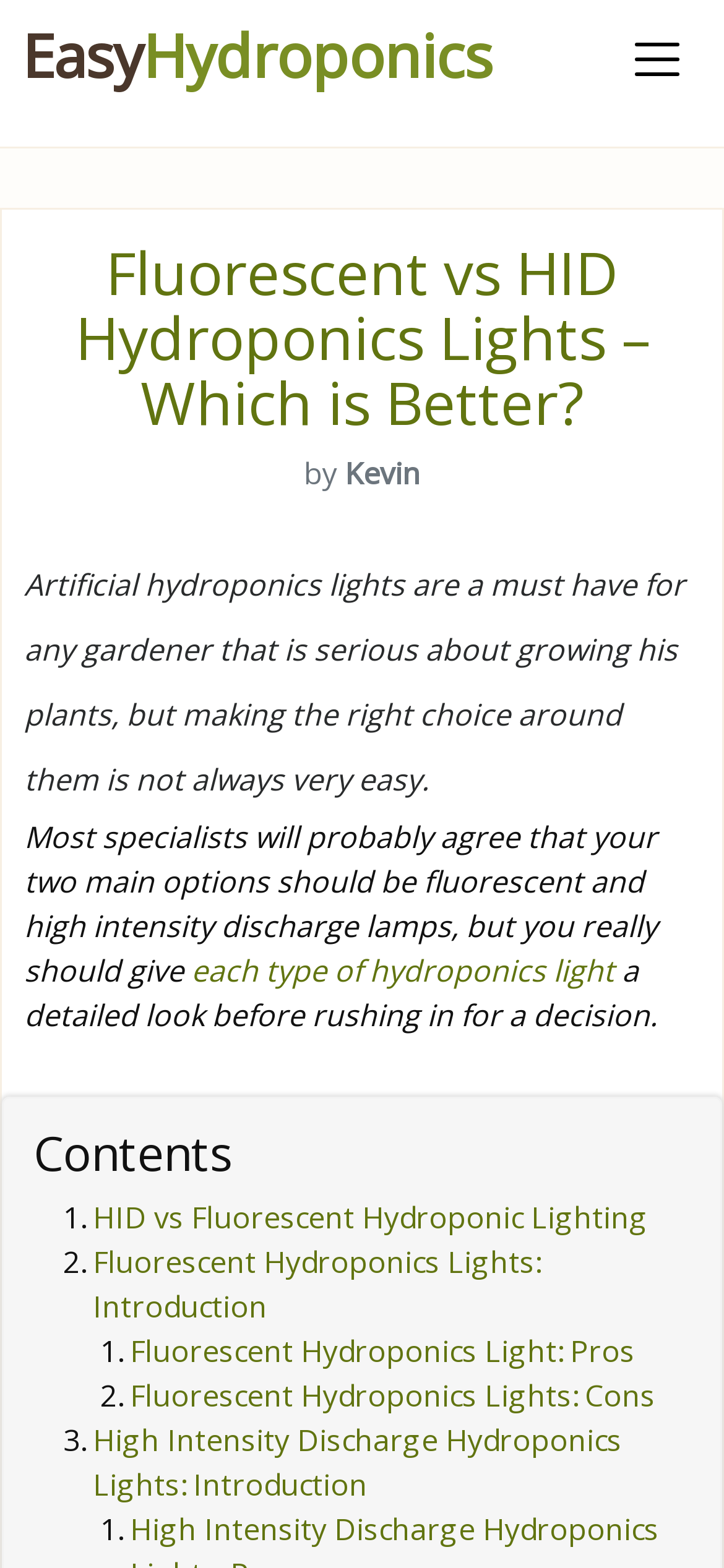Predict the bounding box coordinates of the area that should be clicked to accomplish the following instruction: "Toggle navigation". The bounding box coordinates should consist of four float numbers between 0 and 1, i.e., [left, top, right, bottom].

[0.846, 0.014, 0.969, 0.062]